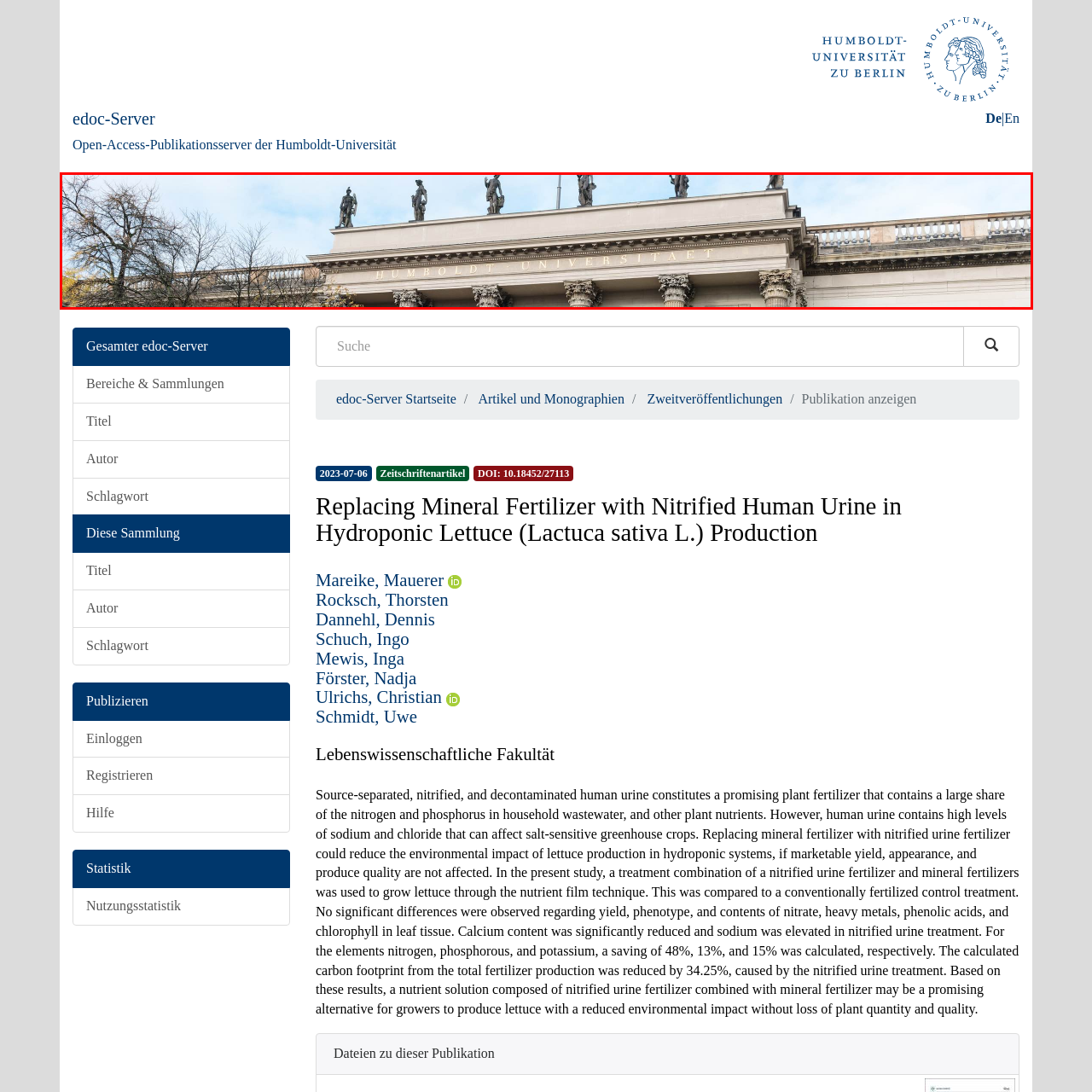Offer an in-depth caption for the image content enclosed by the red border.

The image showcases the majestic facade of the Humboldt University of Berlin, featuring intricate architectural details and prominent statues that adorn its roof. The word "HUMBOLDT UNIVERSITÄT" is elegantly inscribed on the front, highlighting the university's prestigious identity. This renowned institution, established in 1810, is known for its rich history and contribution to education and research. The photograph captures the essence of the building against a clear blue sky, framed by the silhouettes of trees, enhancing the serene and intellectual atmosphere associated with this esteemed academic environment.